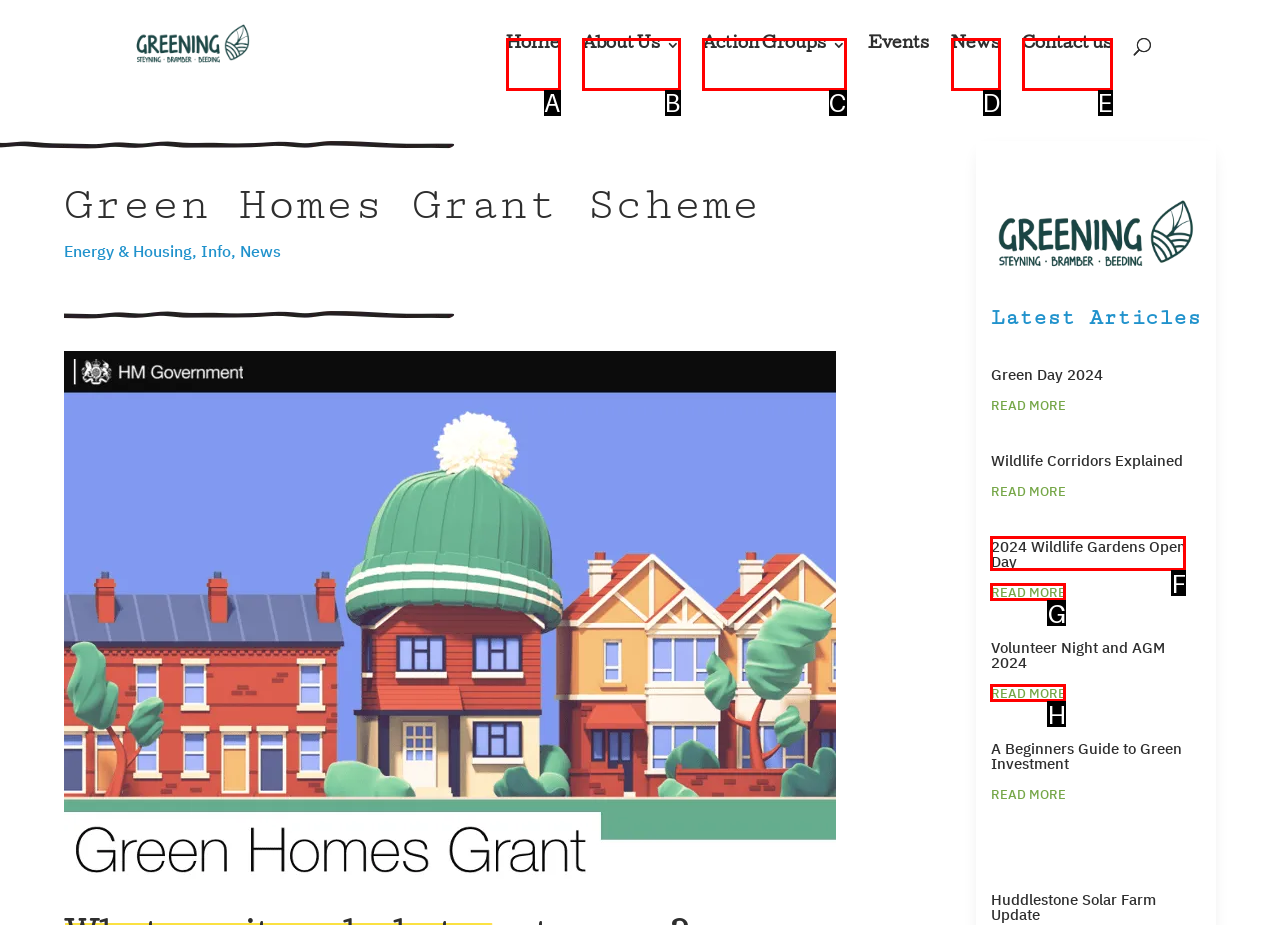Match the HTML element to the description: About Us. Respond with the letter of the correct option directly.

B